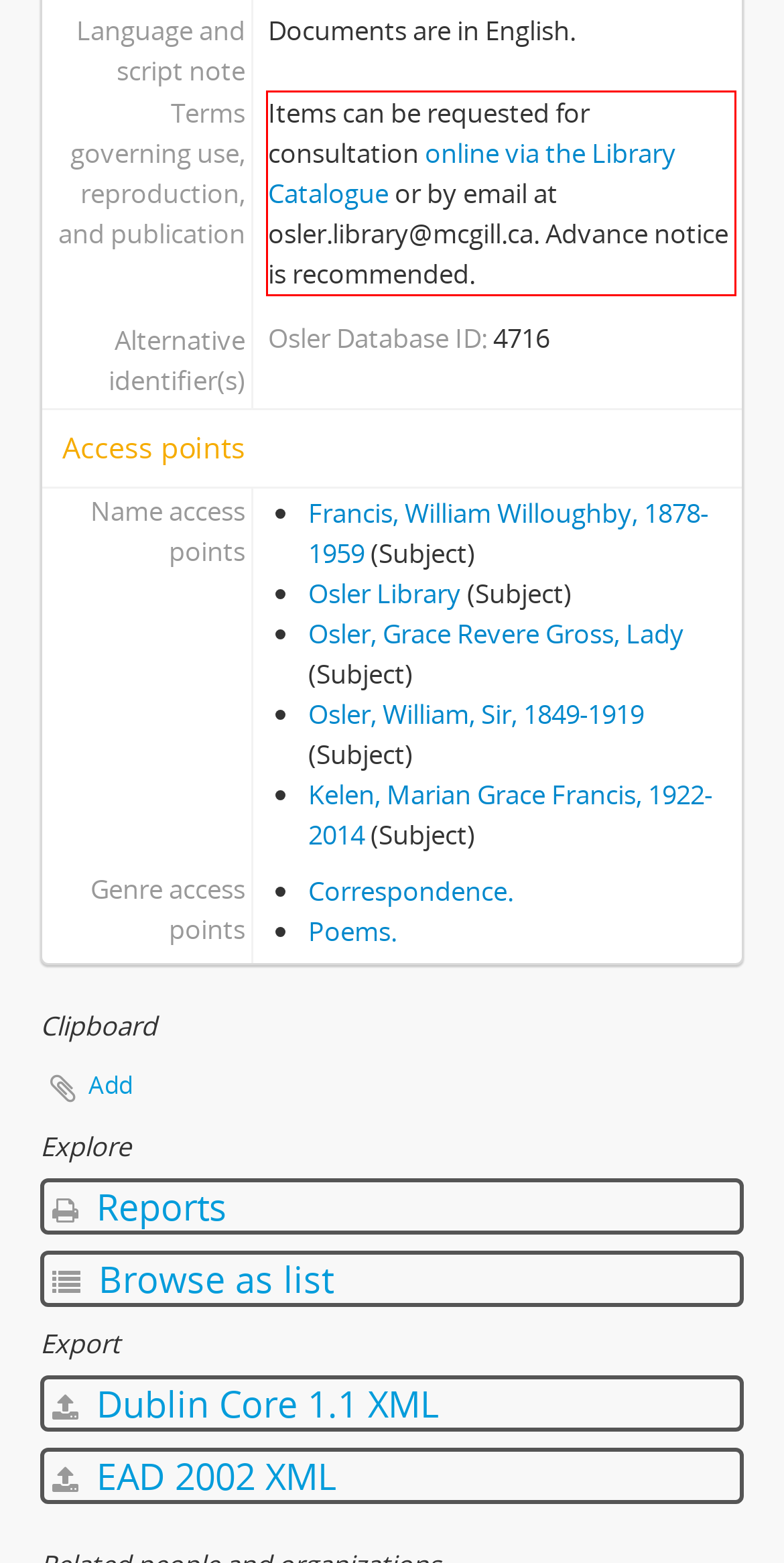Identify the text inside the red bounding box in the provided webpage screenshot and transcribe it.

Items can be requested for consultation online via the Library Catalogue or by email at osler.library@mcgill.ca. Advance notice is recommended.